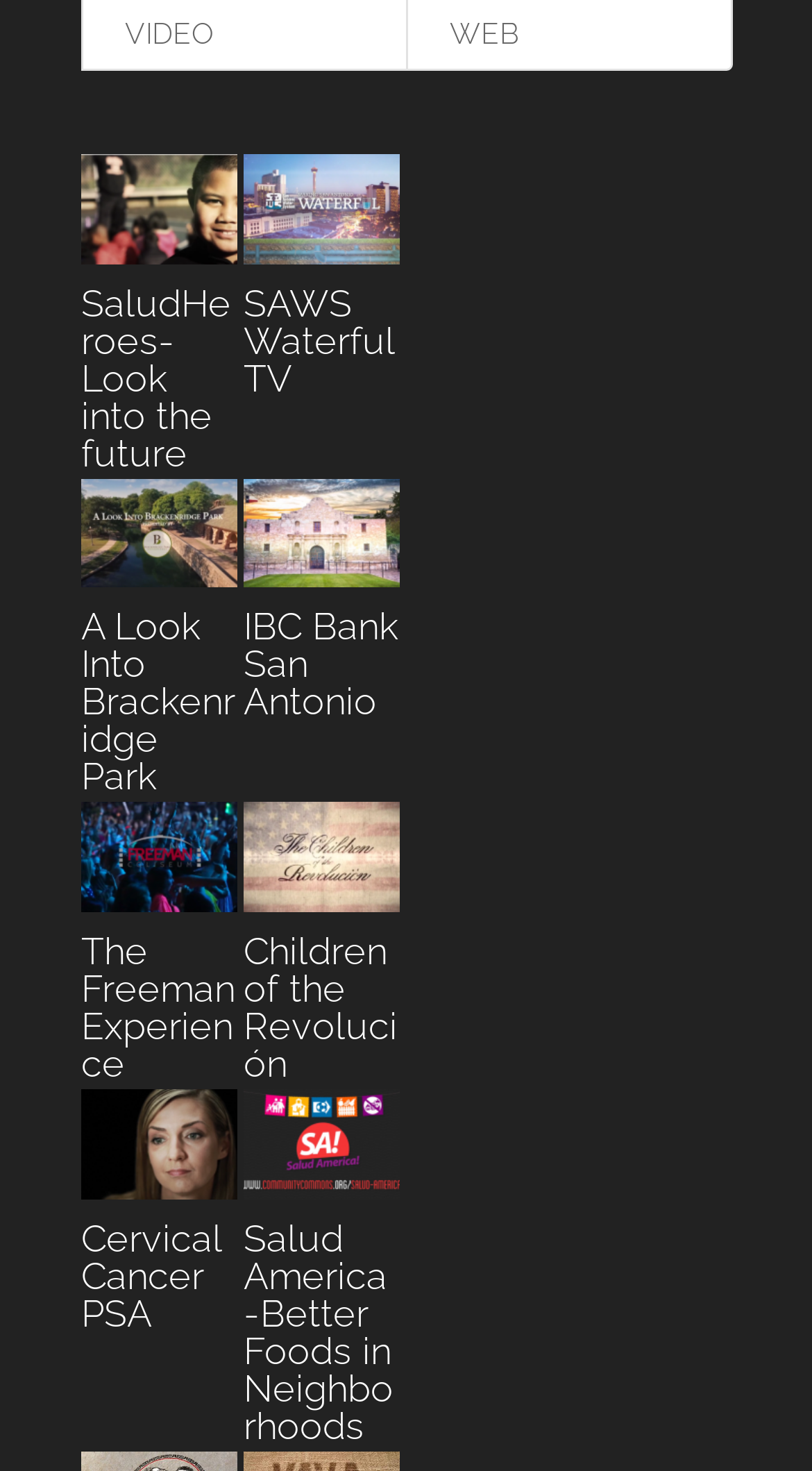What is the text of the last link?
Look at the image and answer the question with a single word or phrase.

Salud America-Better Foods in Neighborhoods